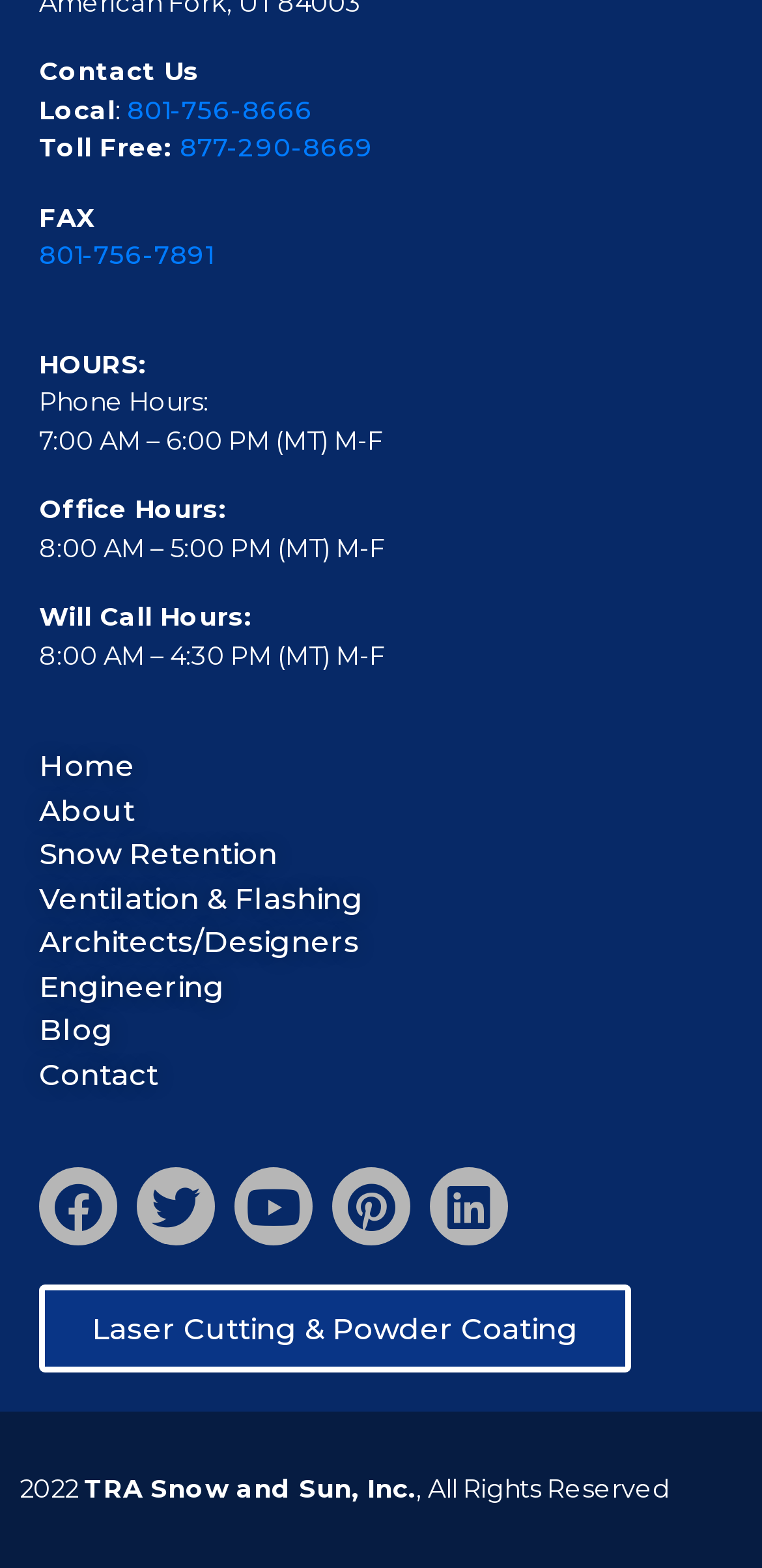Provide the bounding box coordinates of the section that needs to be clicked to accomplish the following instruction: "Visit the 'Snow Retention' page."

[0.051, 0.533, 0.364, 0.557]